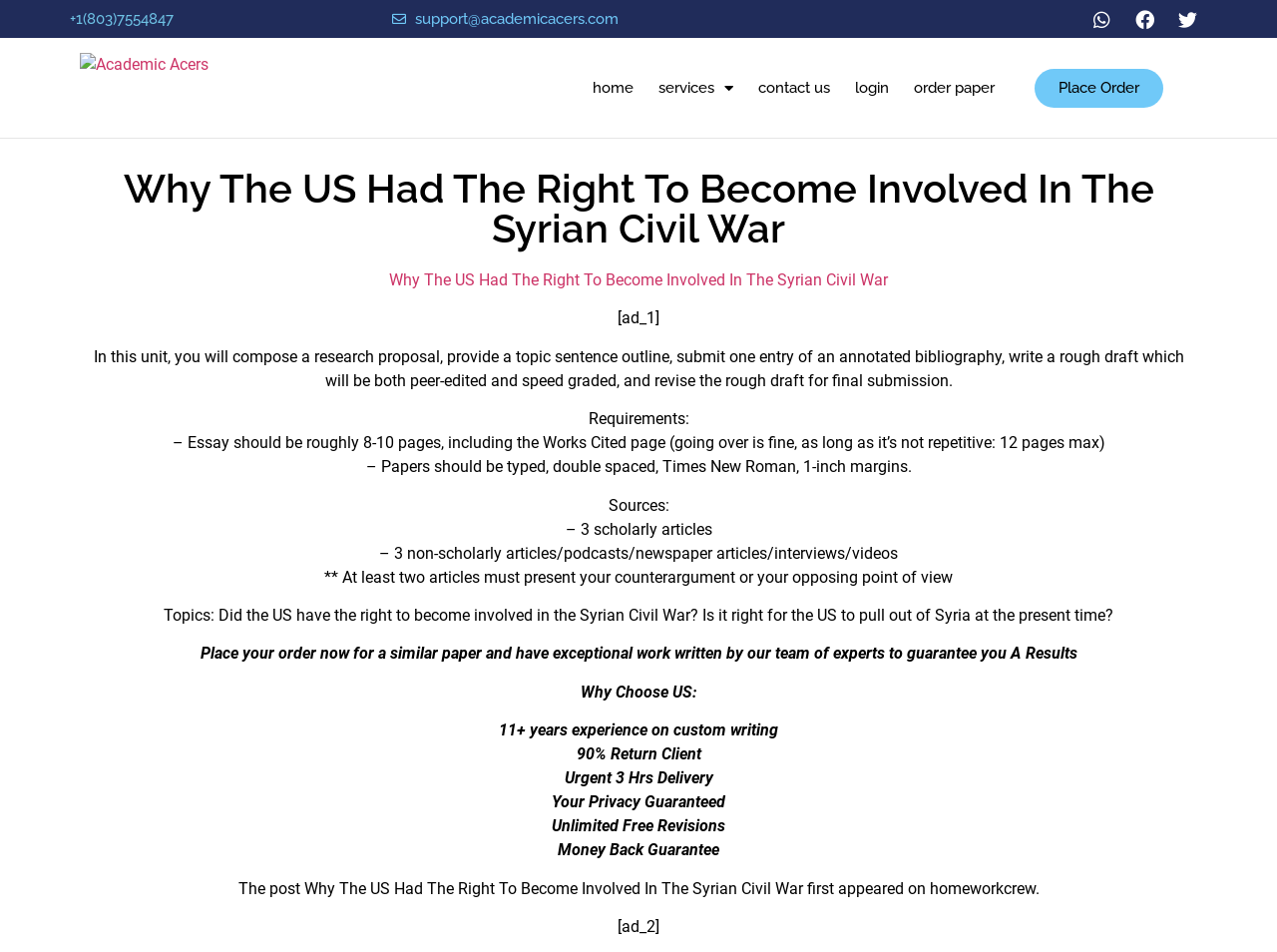Generate a comprehensive description of the webpage.

The webpage is about a research proposal on the topic "Why The US Had The Right To Become Involved In The Syrian Civil War". At the top, there is a header section with a phone number, an email address, and a logo of "Academic Acers" which is also a link. Below the header, there are navigation links to "home", "services", "contact us", "login", and "order paper".

The main content of the webpage is divided into sections. The first section has a heading with the same title as the webpage, followed by a link to the same title. Below the link, there is a brief description of the research proposal, which includes composing a research proposal, providing a topic sentence outline, submitting an annotated bibliography, writing a rough draft, and revising the rough draft.

The next section outlines the requirements for the essay, including the page count, formatting, and sources. The sources required are three scholarly articles and three non-scholarly articles, with at least two articles presenting a counterargument.

Following the requirements, there are topics related to the Syrian Civil War, including whether the US had the right to become involved and whether it is right for the US to pull out of Syria at present.

The webpage then promotes the services of "Academic Acers", encouraging visitors to place an order for a similar paper. The benefits of choosing "Academic Acers" are listed, including 11+ years of experience, a 90% return client rate, urgent 3-hour delivery, privacy guarantee, unlimited free revisions, and a money-back guarantee.

At the bottom of the webpage, there is a footer section with a statement about the post first appearing on "homeworkcrew" and an advertisement.